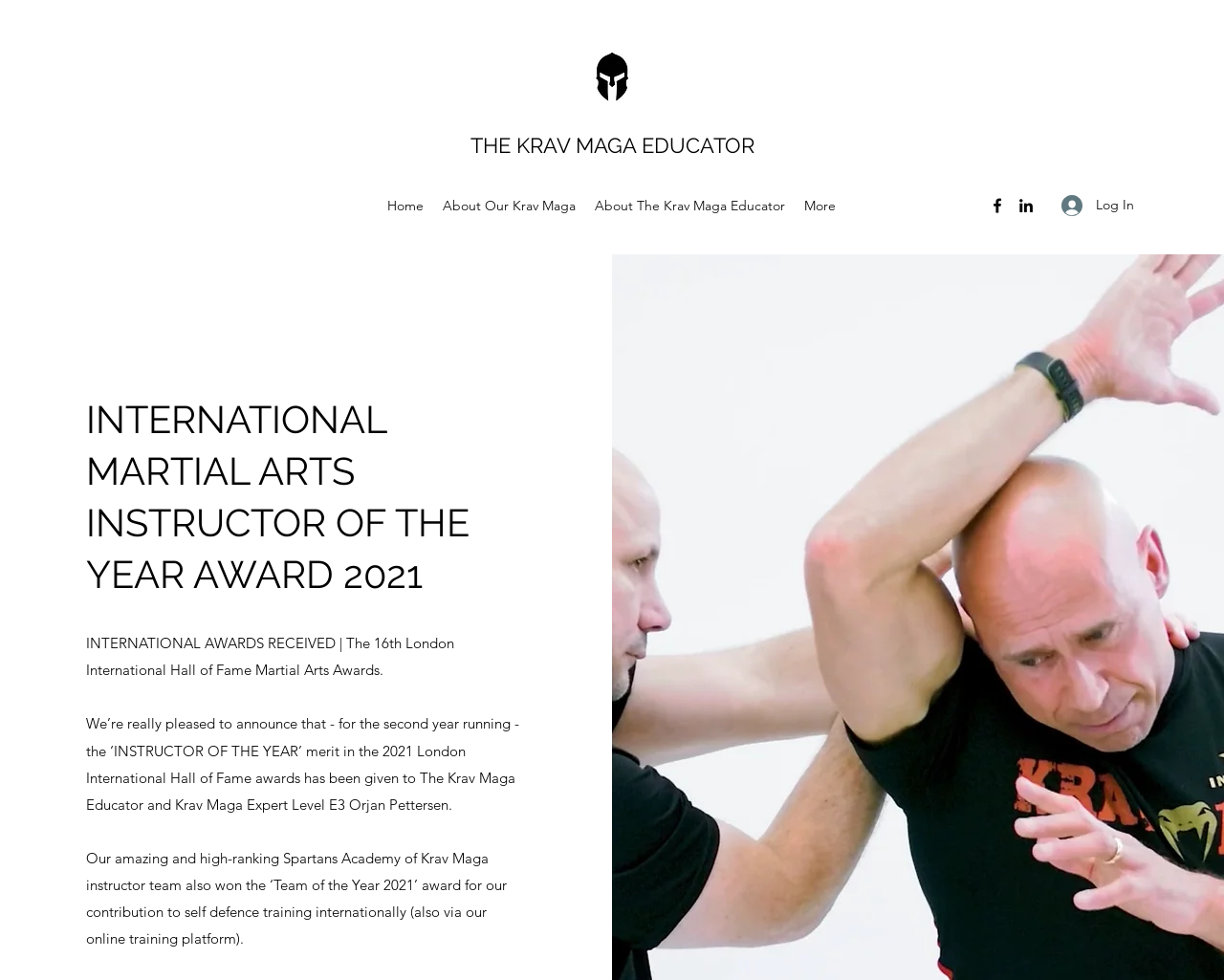What is the name of the Krav Maga Expert who received the award?
Use the screenshot to answer the question with a single word or phrase.

Orjan Pettersen